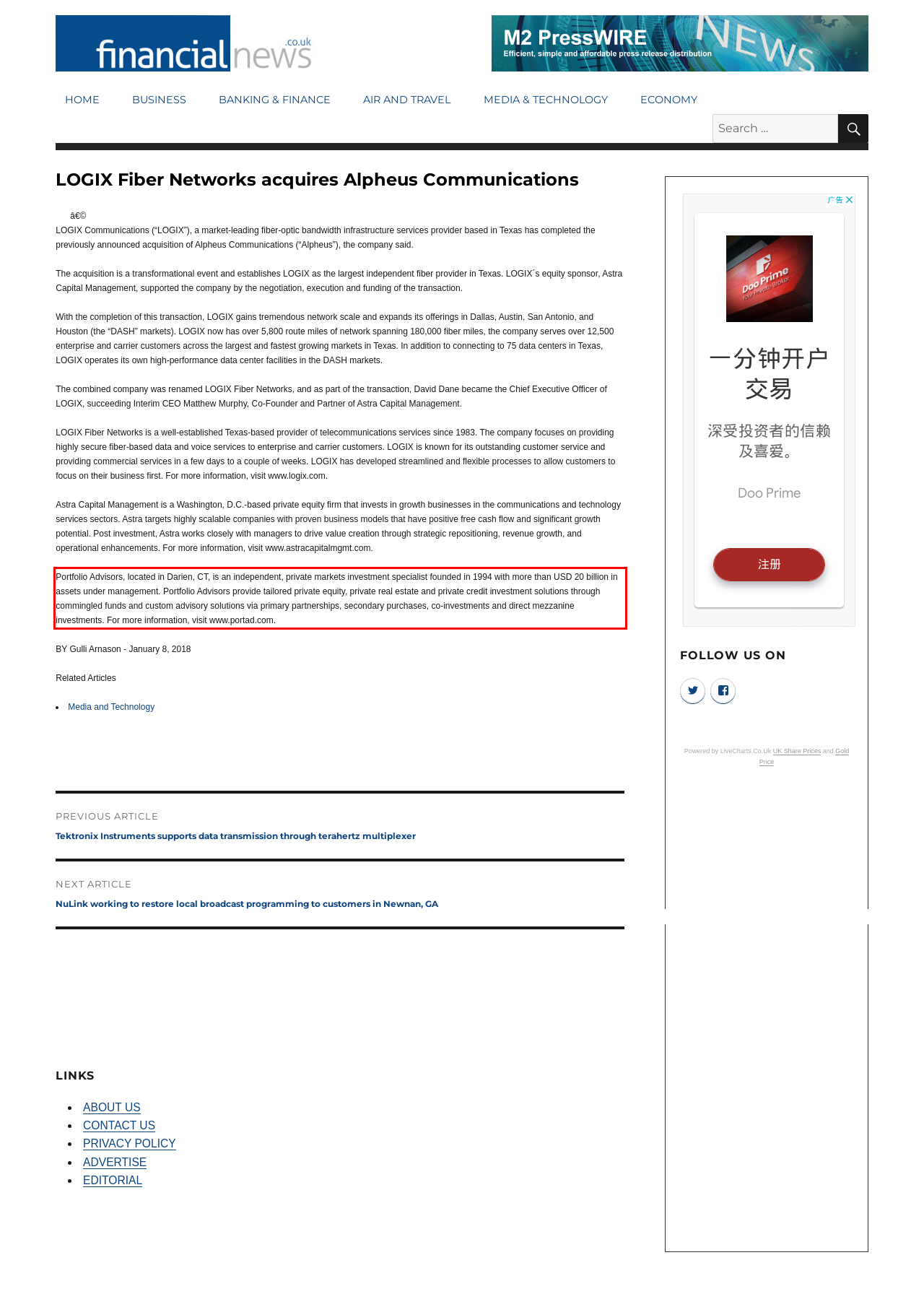Examine the webpage screenshot, find the red bounding box, and extract the text content within this marked area.

Portfolio Advisors, located in Darien, CT, is an independent, private markets investment specialist founded in 1994 with more than USD 20 billion in assets under management. Portfolio Advisors provide tailored private equity, private real estate and private credit investment solutions through commingled funds and custom advisory solutions via primary partnerships, secondary purchases, co-investments and direct mezzanine investments. For more information, visit www.portad.com.